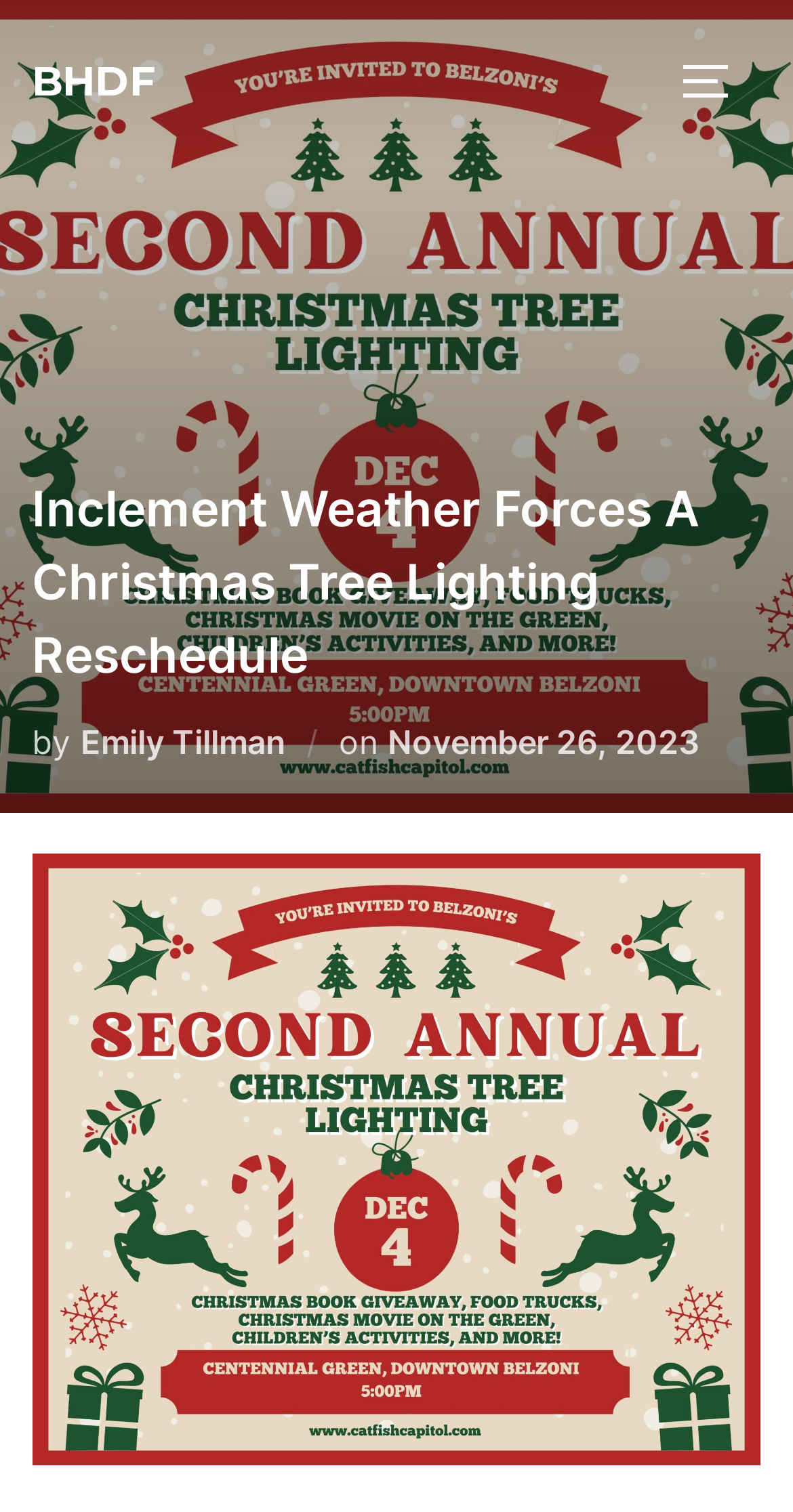Give a one-word or one-phrase response to the question: 
When was the article posted?

November 26, 2023